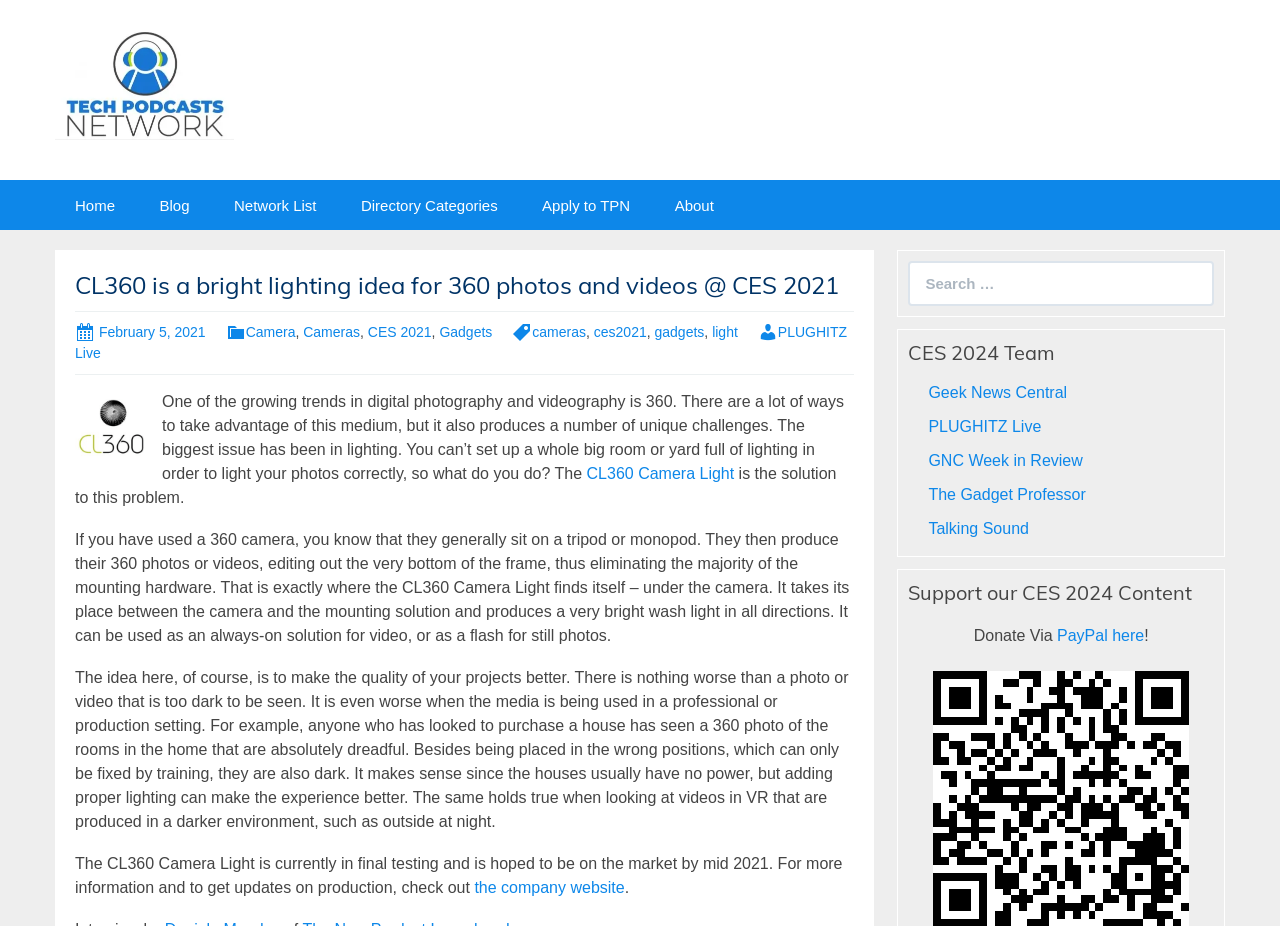Answer the question in one word or a short phrase:
Where is the CL360 Camera Light placed?

Under the camera